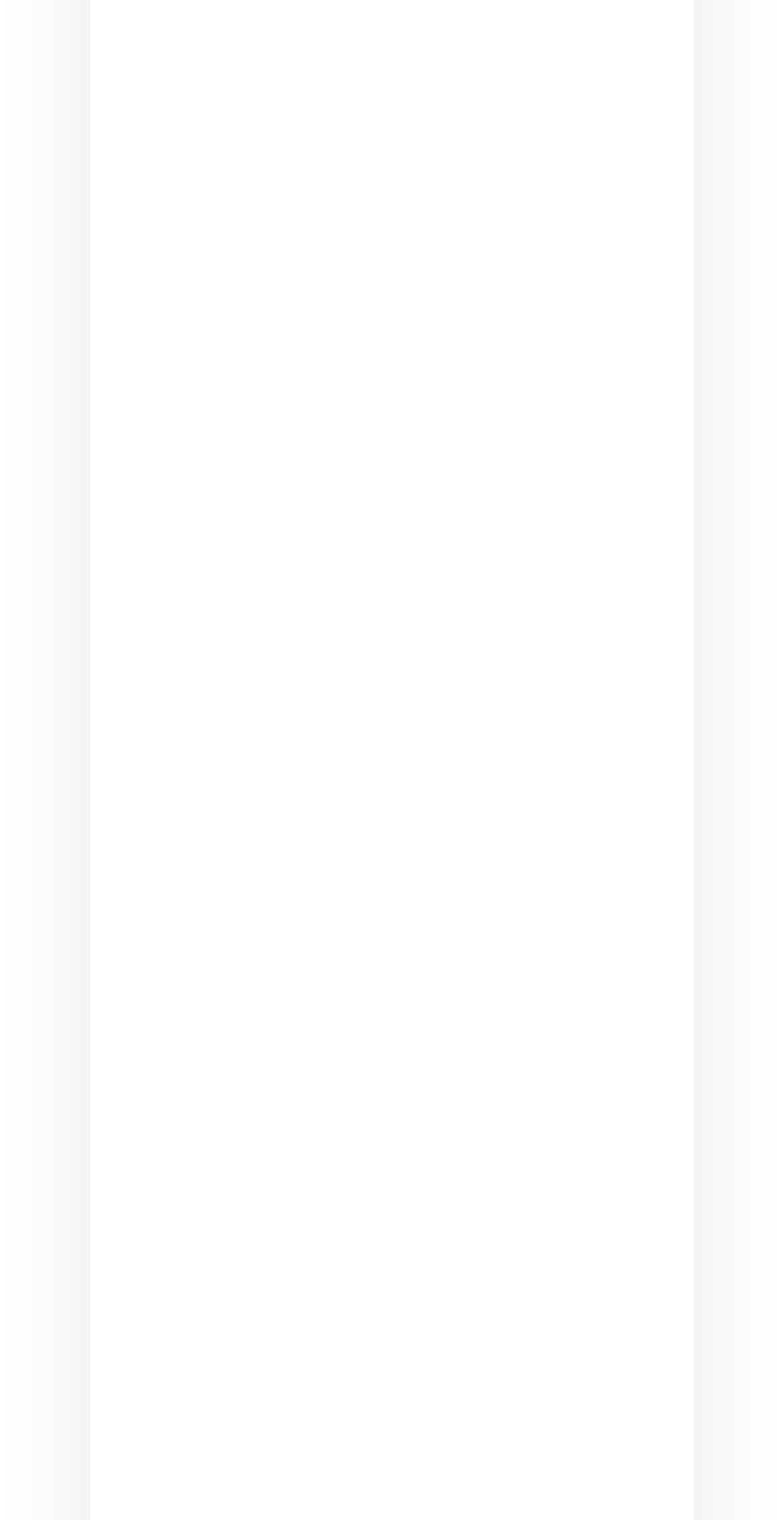Use a single word or phrase to respond to the question:
What is the width of the link 'godroaramo'?

0.228